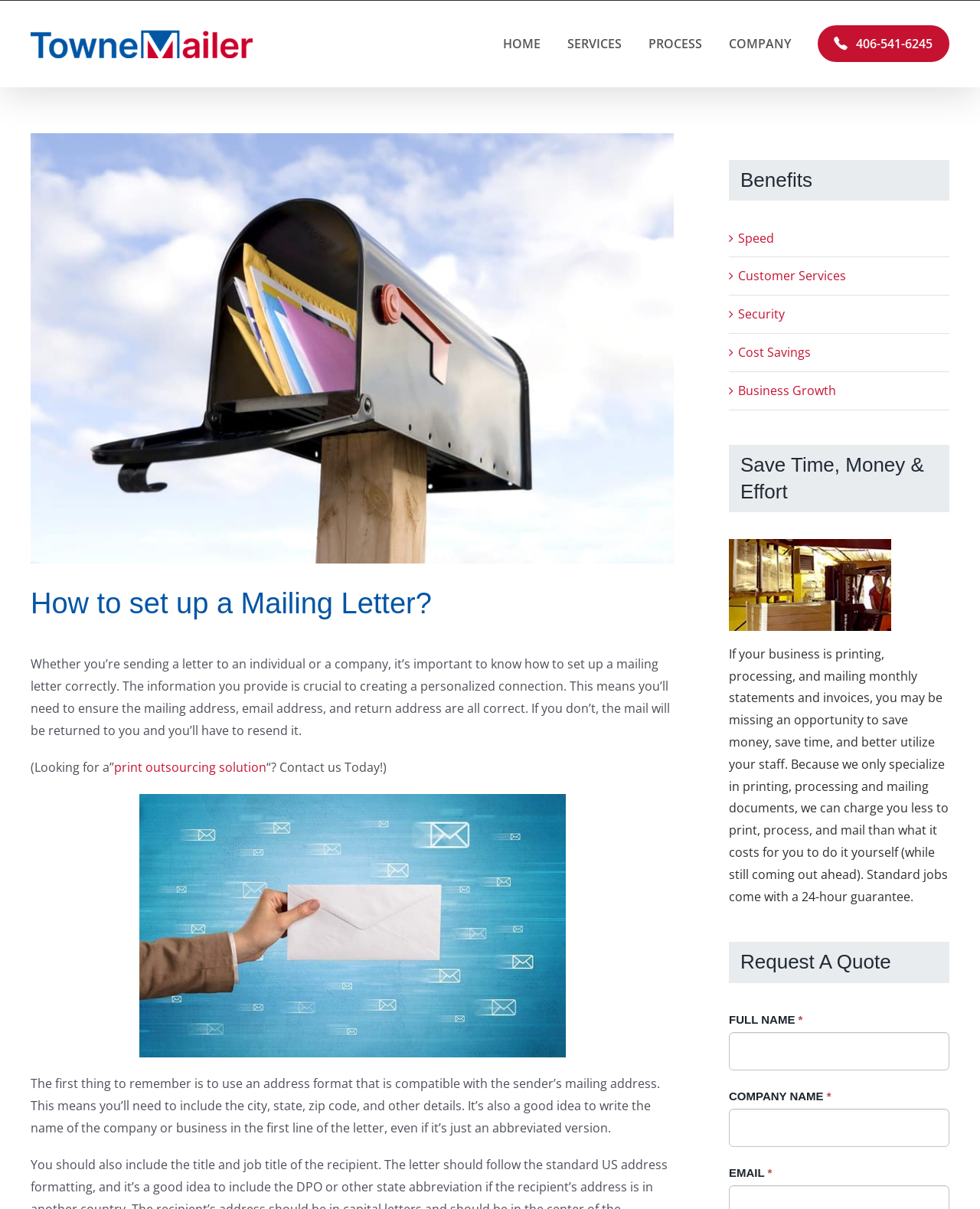Provide a short, one-word or phrase answer to the question below:
What is the company name of the logo?

Towne Mailer